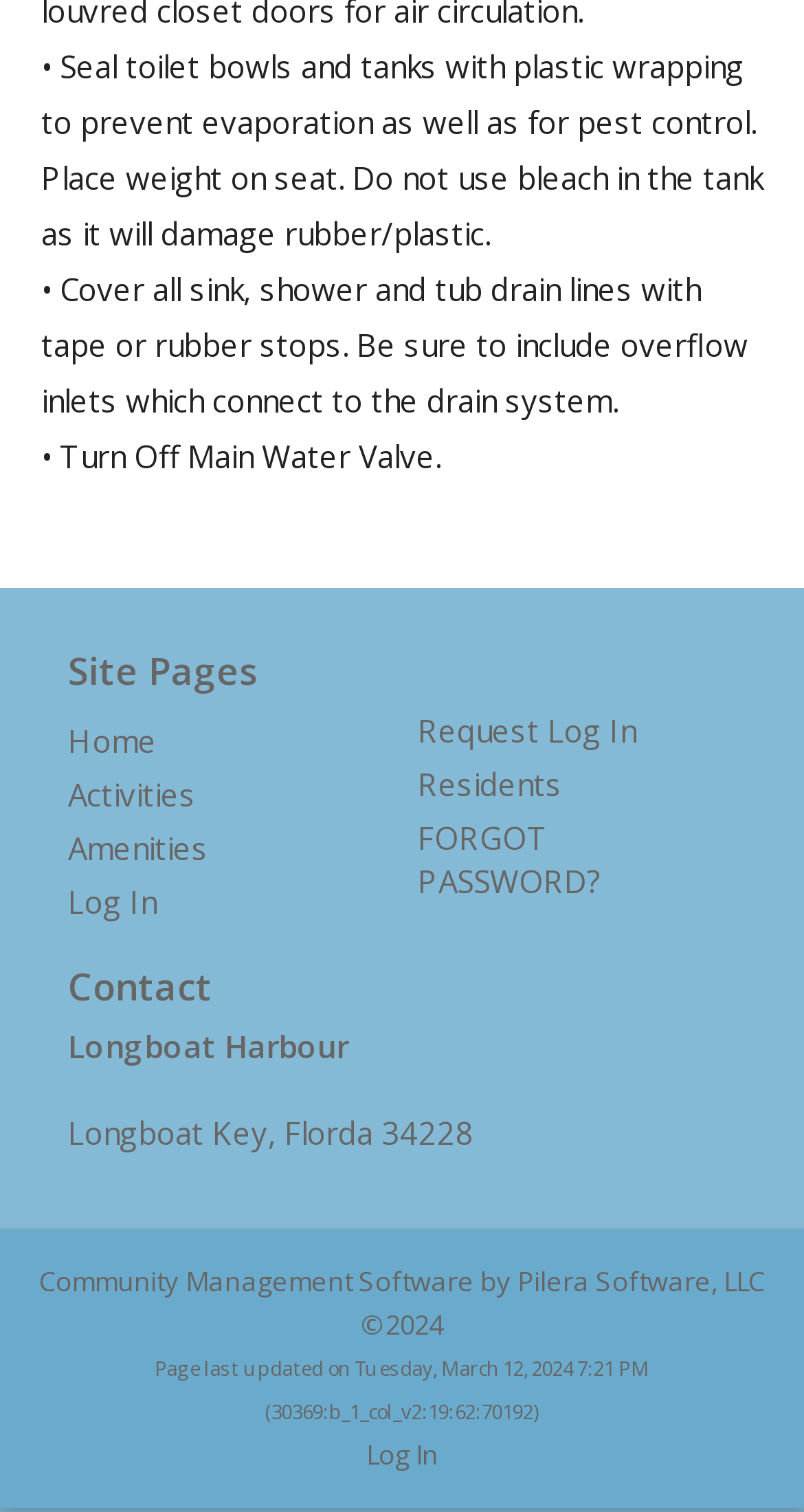Using the information shown in the image, answer the question with as much detail as possible: What is the purpose of covering sink drain lines?

According to the static text element with bounding box coordinates [0.051, 0.178, 0.931, 0.279], covering sink, shower, and tub drain lines with tape or rubber stops is not only for preventing evaporation but also for pest control.